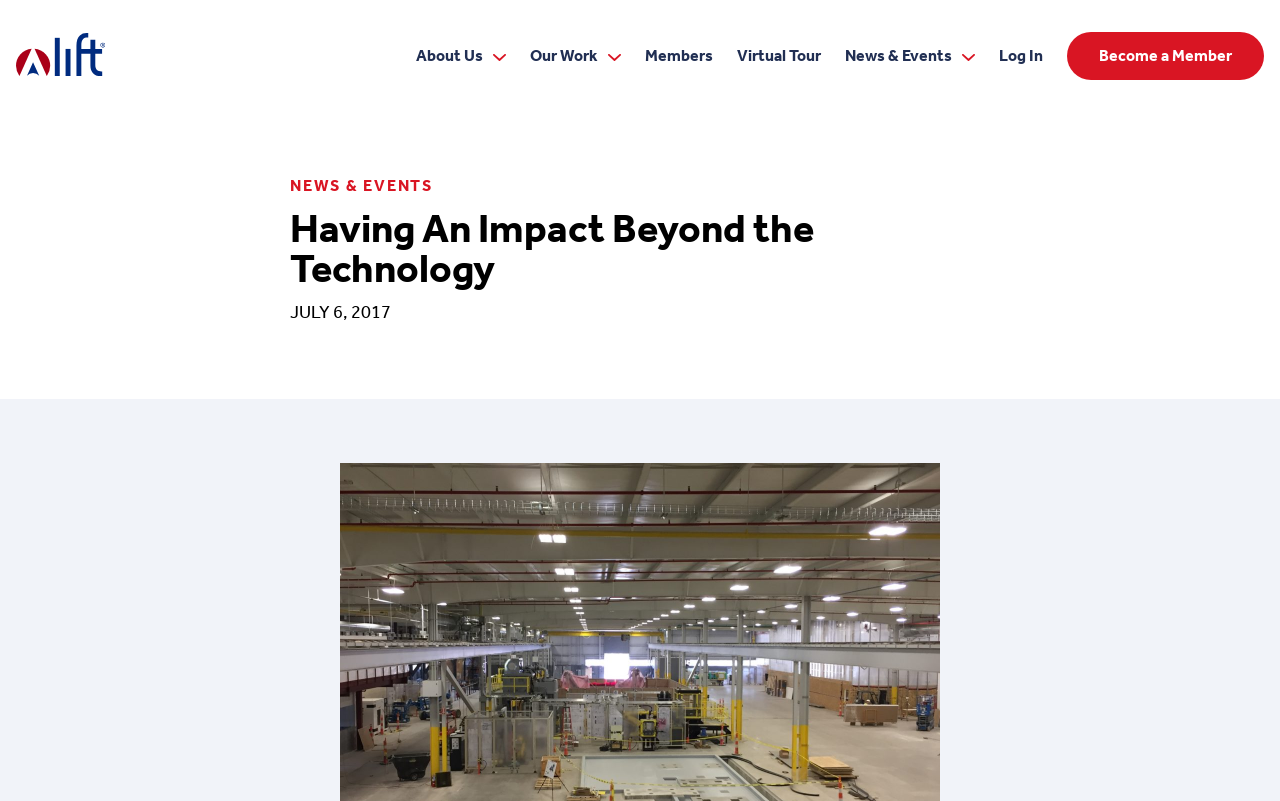What is the date mentioned in the news section?
Ensure your answer is thorough and detailed.

The date 'JULY 6, 2017' is mentioned in the news section, which can be identified by the heading 'NEWS & EVENTS' and the static text element with the date.